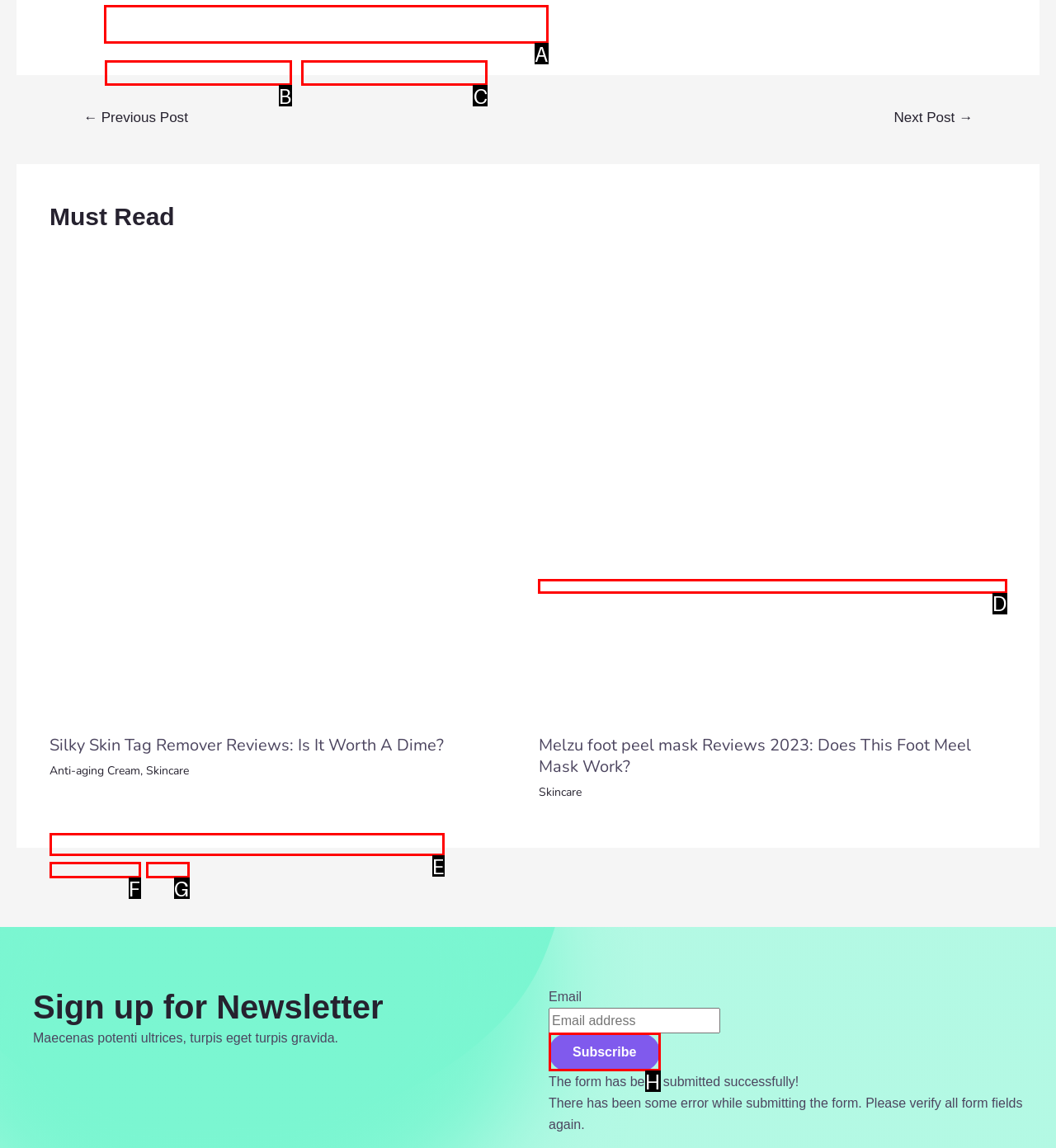Indicate the UI element to click to perform the task: Subscribe to the newsletter. Reply with the letter corresponding to the chosen element.

H